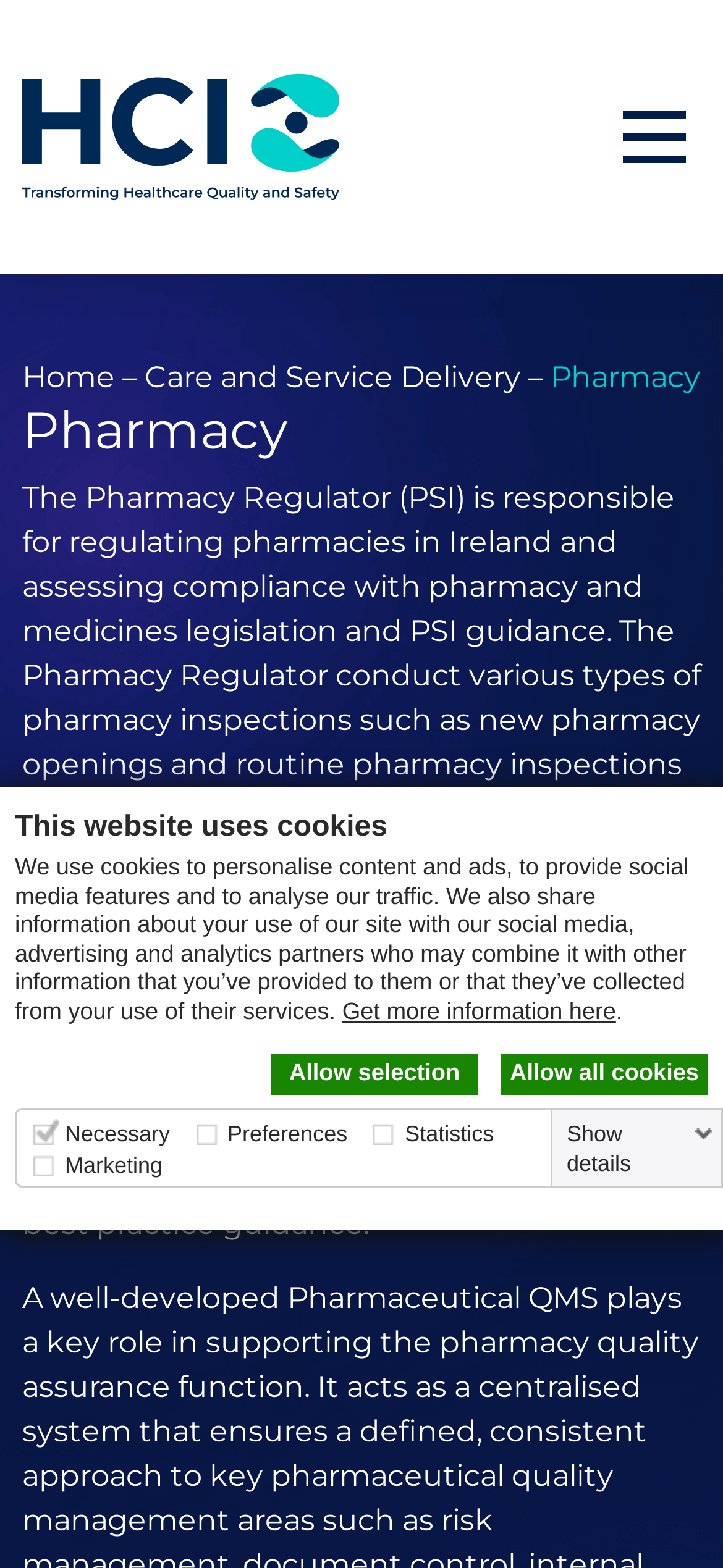Using the provided element description: "Get more information here", identify the bounding box coordinates. The coordinates should be four floats between 0 and 1 in the order [left, top, right, bottom].

[0.473, 0.637, 0.852, 0.653]